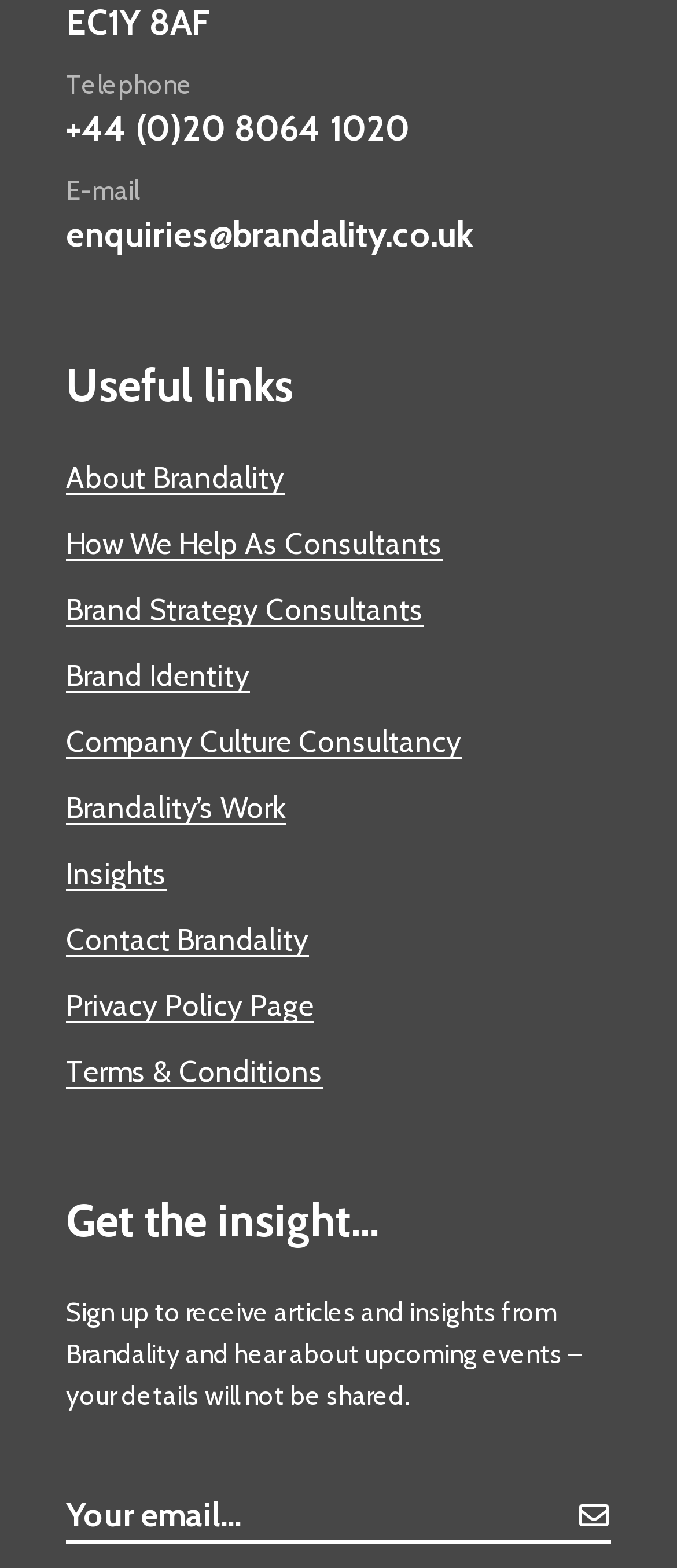Pinpoint the bounding box coordinates of the element to be clicked to execute the instruction: "Enter your email address".

[0.097, 0.942, 0.903, 0.984]